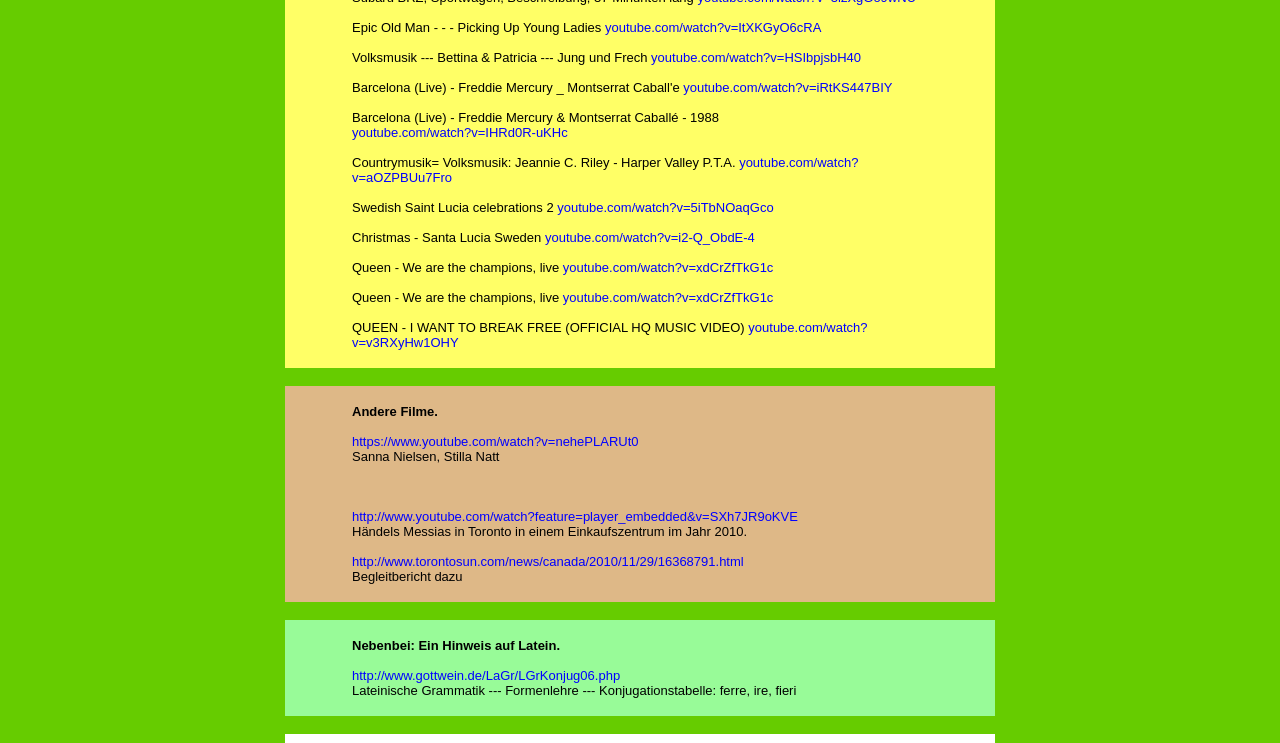Locate the bounding box coordinates of the element's region that should be clicked to carry out the following instruction: "Read about Händel's Messiah in Toronto in 2010". The coordinates need to be four float numbers between 0 and 1, i.e., [left, top, right, bottom].

[0.275, 0.746, 0.581, 0.766]